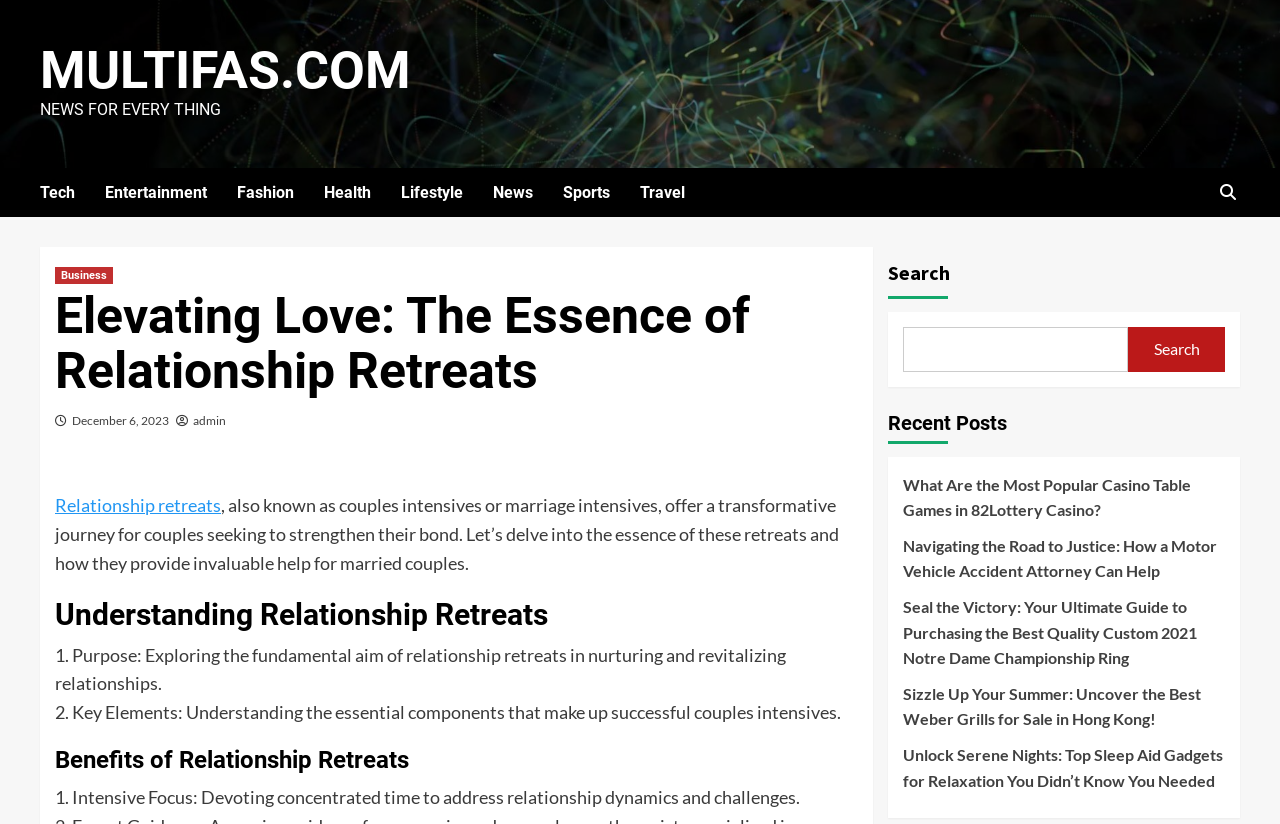Determine the bounding box coordinates for the clickable element to execute this instruction: "Click the 'Login / Register' button". Provide the coordinates as four float numbers between 0 and 1, i.e., [left, top, right, bottom].

None